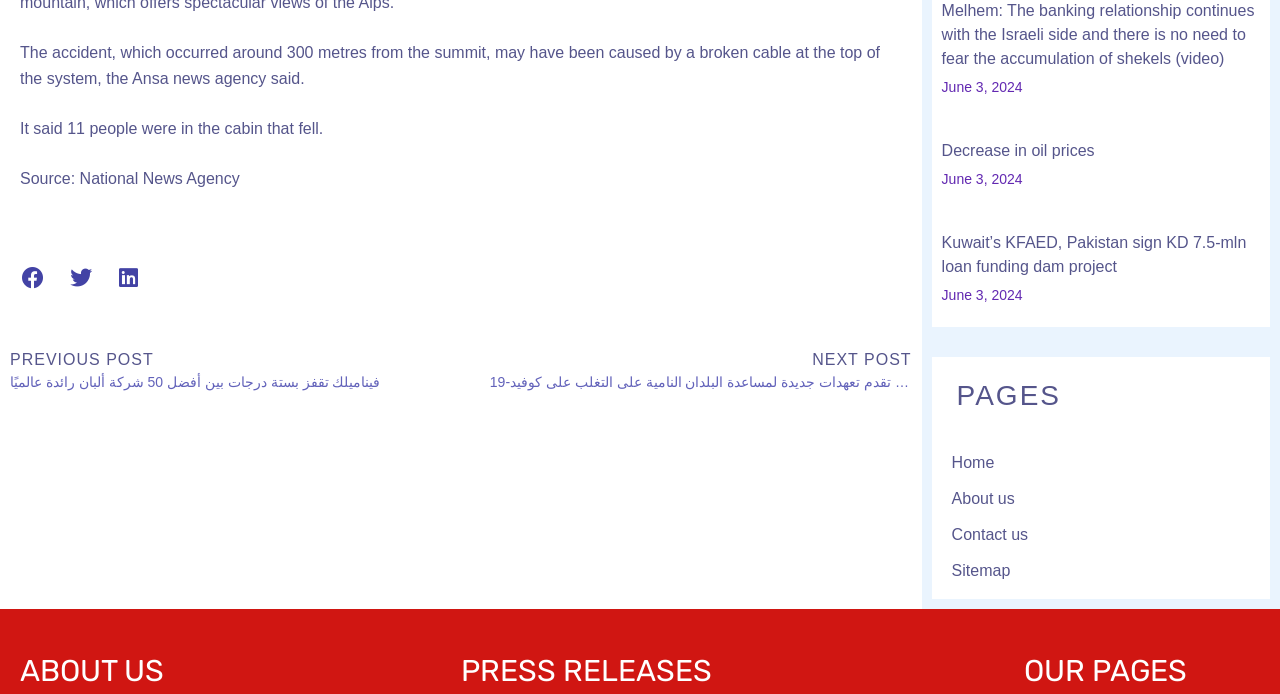From the given element description: "About us", find the bounding box for the UI element. Provide the coordinates as four float numbers between 0 and 1, in the order [left, top, right, bottom].

[0.743, 0.693, 0.984, 0.745]